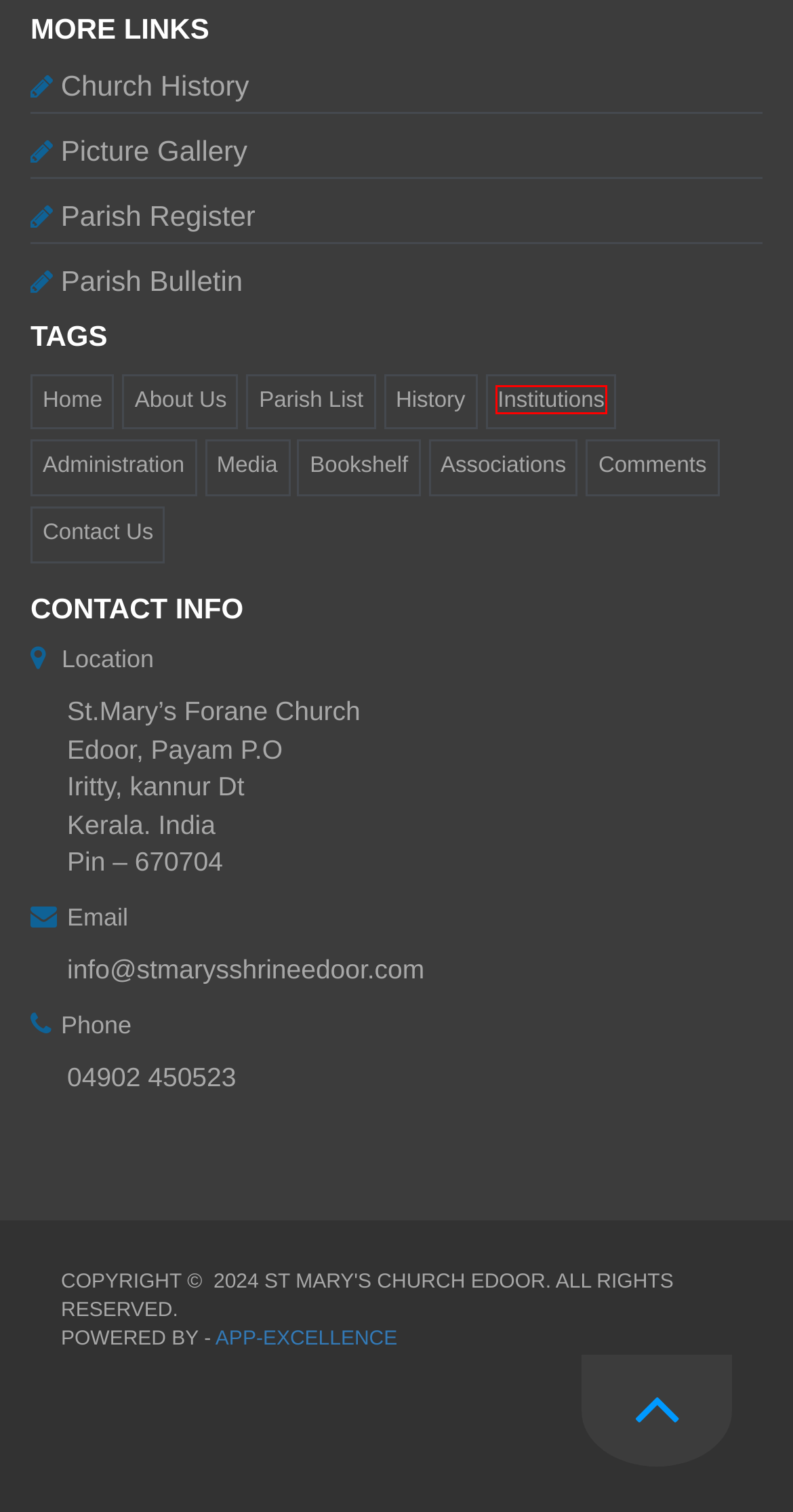Observe the webpage screenshot and focus on the red bounding box surrounding a UI element. Choose the most appropriate webpage description that corresponds to the new webpage after clicking the element in the bounding box. Here are the candidates:
A. Comments | St.Mary's Church Edoor
B. ADMINISTRATION | St.Mary's Church Edoor
C. INSTITUTIONS | St.Mary's Church Edoor
D. MEDIA | St.Mary's Church Edoor
E. Register | St.Mary's Church Edoor
F. ASSOCIATIONS | St.Mary's Church Edoor
G. HISTORY | St.Mary's Church Edoor
H. CONTACT US | St.Mary's Church Edoor

C